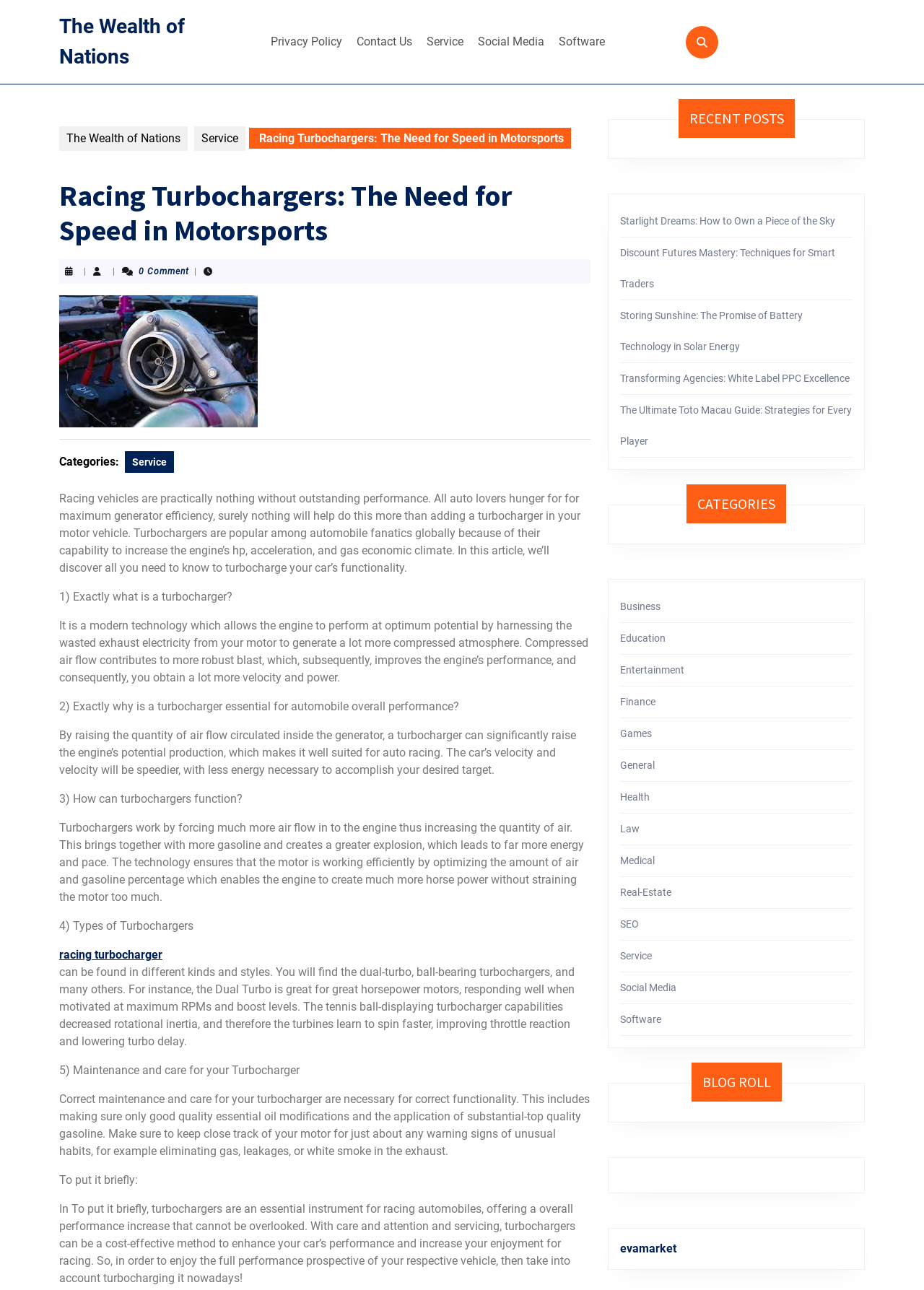How many categories are listed?
Refer to the image and respond with a one-word or short-phrase answer.

15